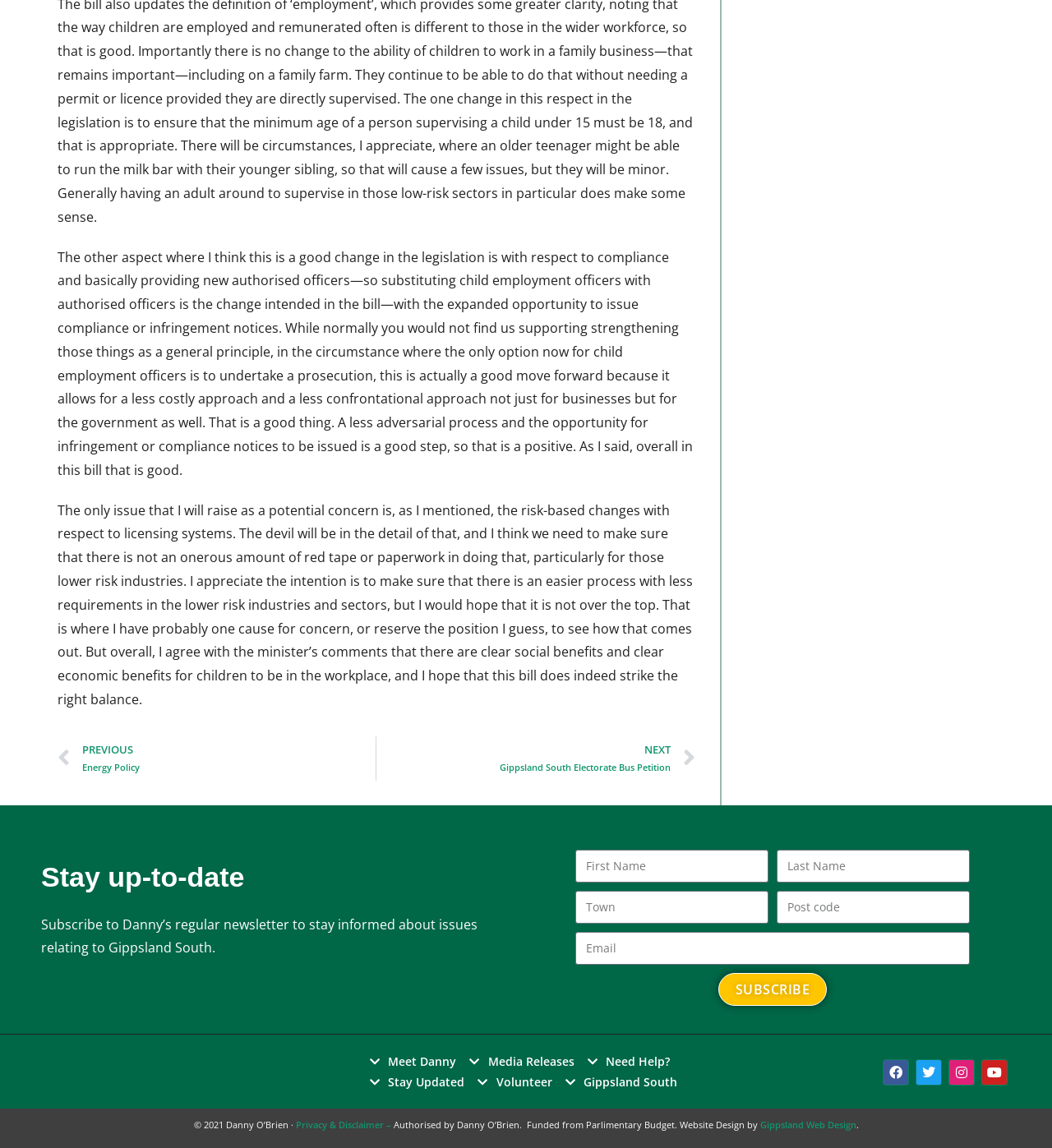Locate the coordinates of the bounding box for the clickable region that fulfills this instruction: "Enter your first name".

[0.547, 0.74, 0.73, 0.769]